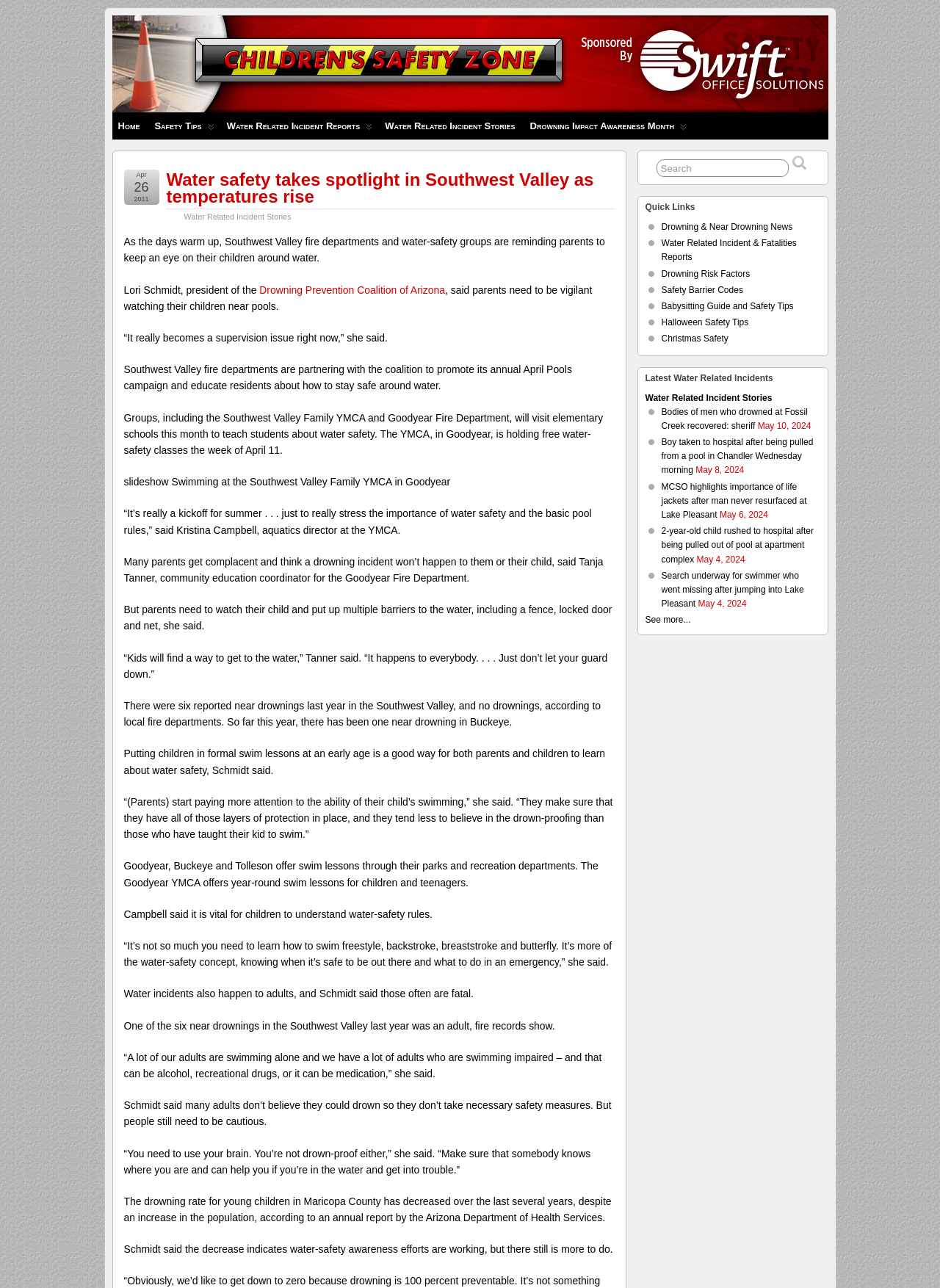Pinpoint the bounding box coordinates for the area that should be clicked to perform the following instruction: "Explore WashU Experts".

None